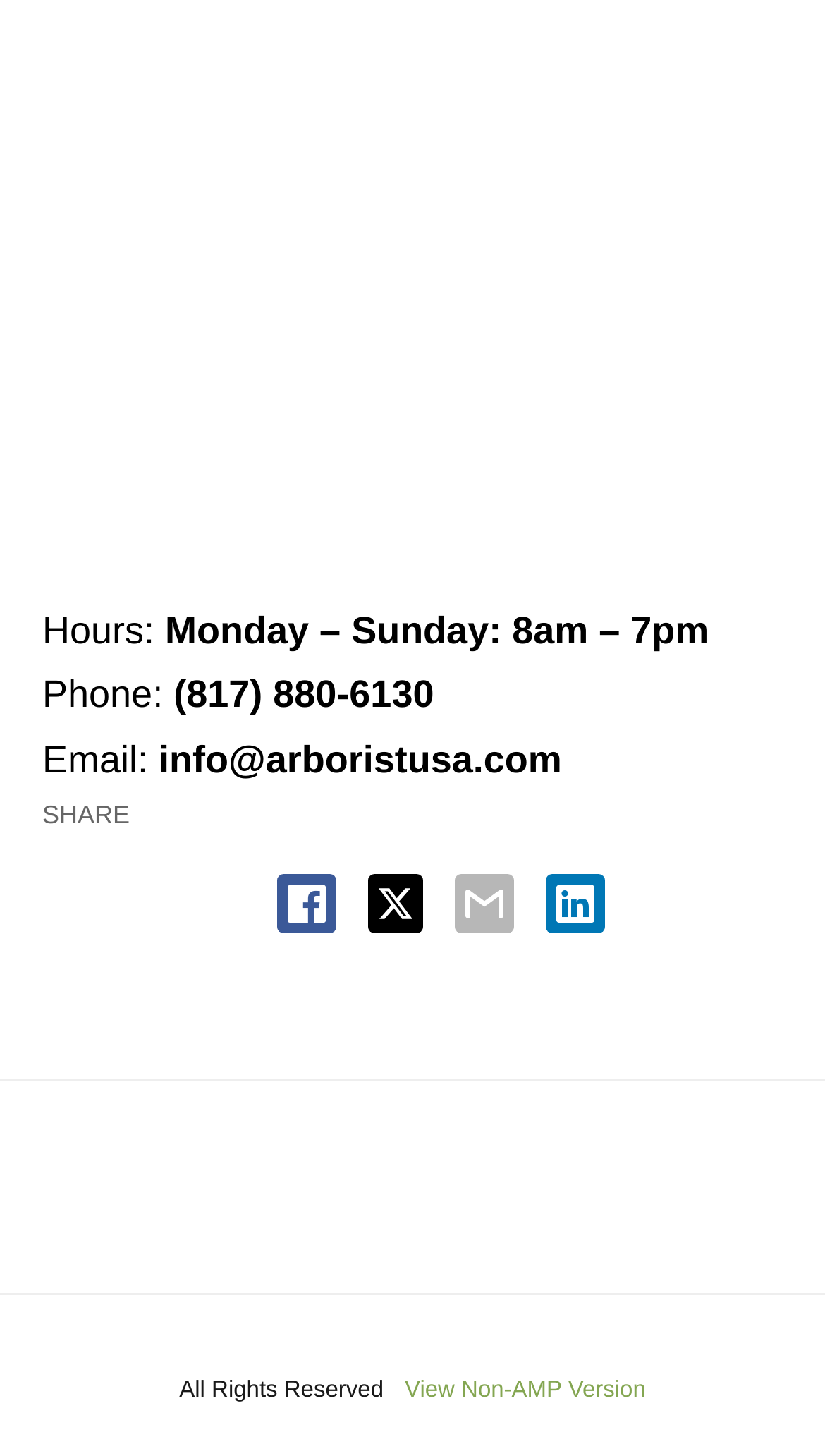How many social media share options are available?
Based on the screenshot, give a detailed explanation to answer the question.

I found the social media share options by looking at the links 'facebook share', 'twitter share', 'email share', and 'linkedin share' which are located below the 'SHARE' text.